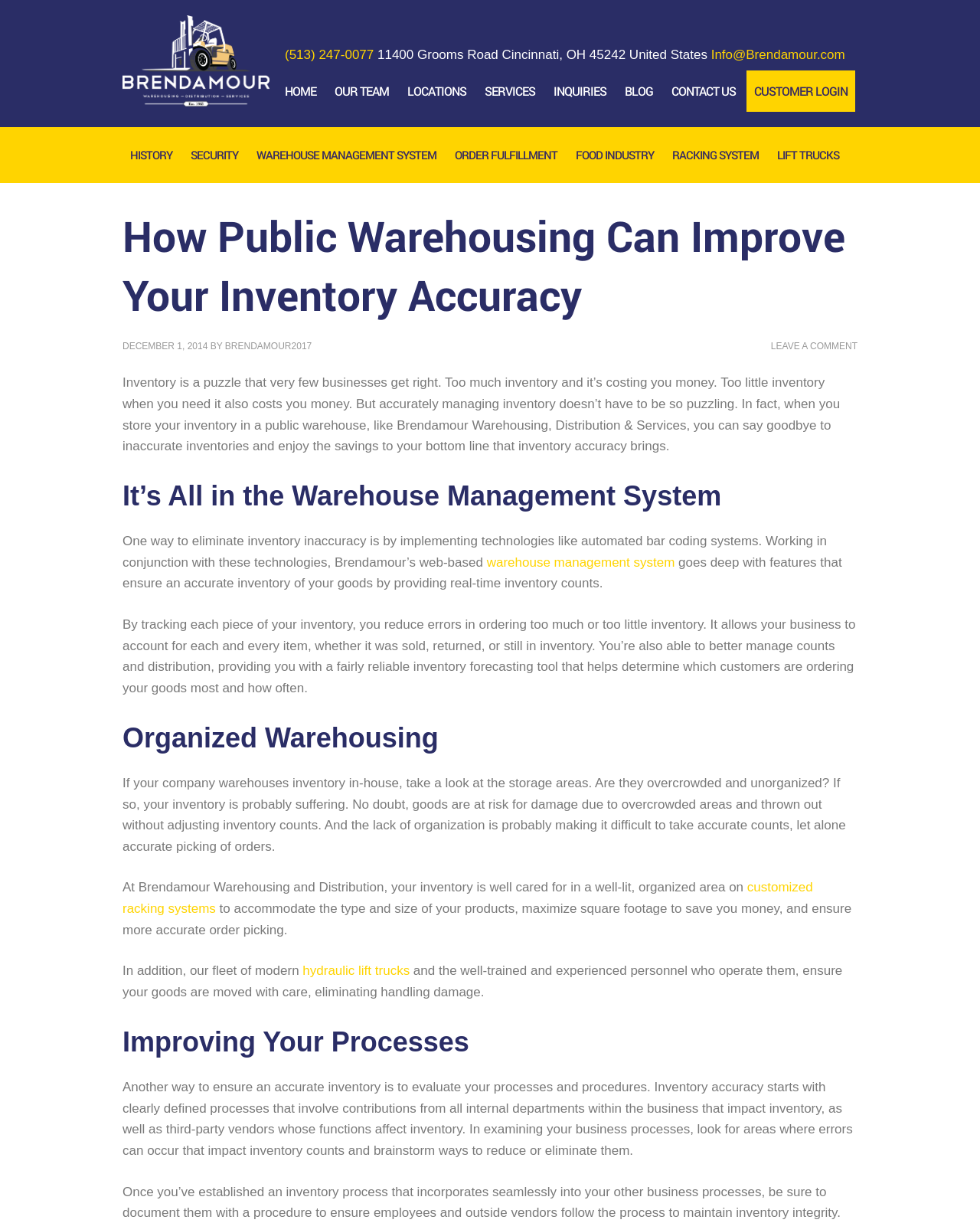From the webpage screenshot, predict the bounding box of the UI element that matches this description: "Warehouse Management System".

[0.254, 0.11, 0.453, 0.143]